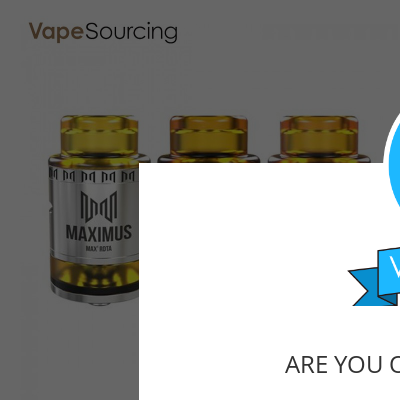What is the status of the product?
Refer to the image and provide a detailed answer to the question.

The caption explicitly states that the item is marked as out of stock, which is important information for potential buyers.